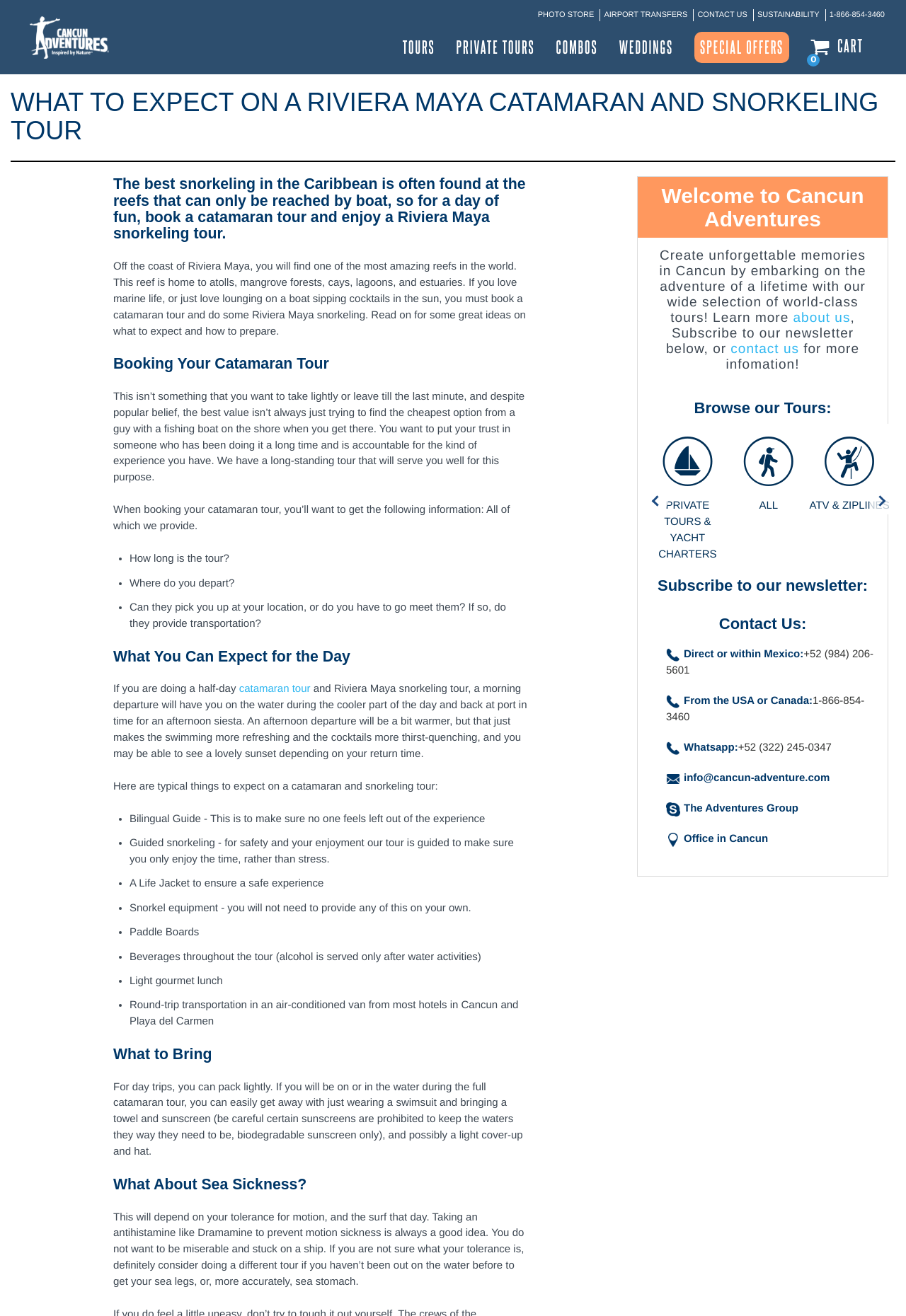Locate the bounding box coordinates of the element that should be clicked to fulfill the instruction: "Learn more about 'Cancun Adventures'".

[0.704, 0.14, 0.98, 0.175]